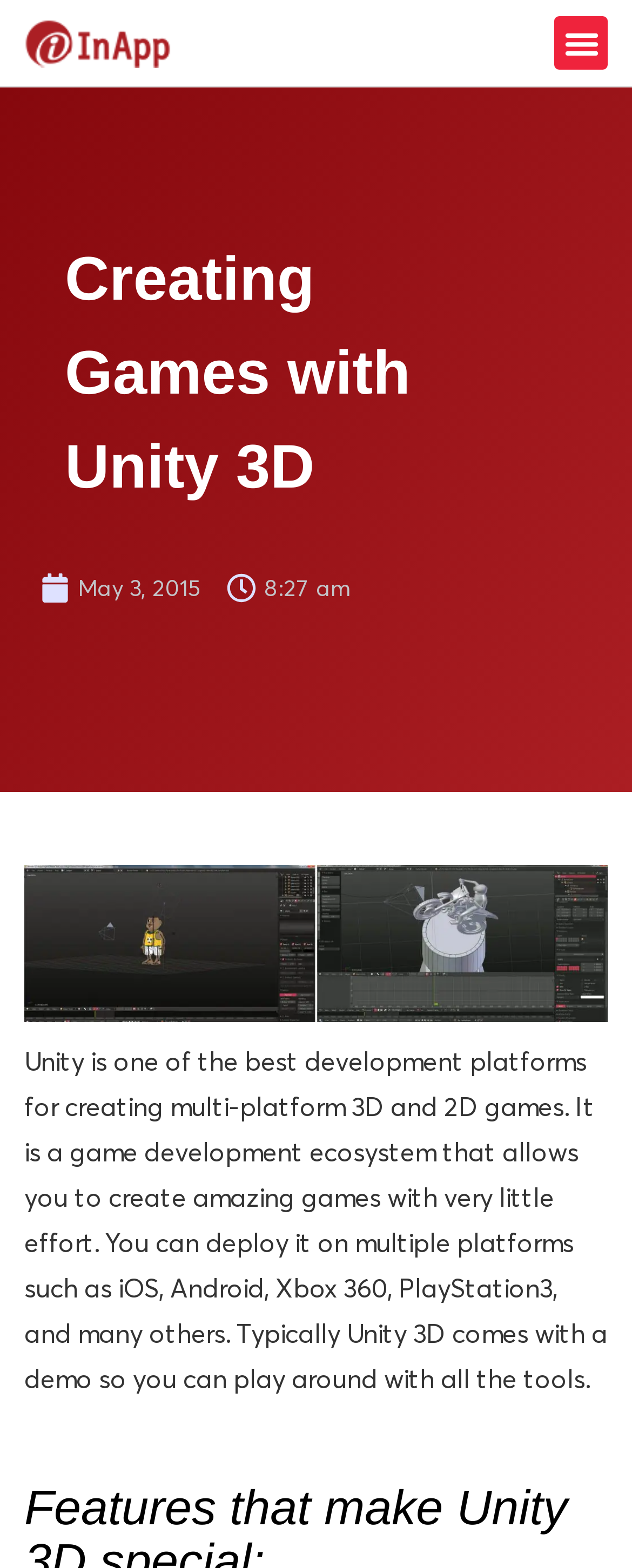What is the time of the article?
Using the image as a reference, give an elaborate response to the question.

I found the time of the article by looking at the static text element that says '8:27 am' which is located next to the date of the article.